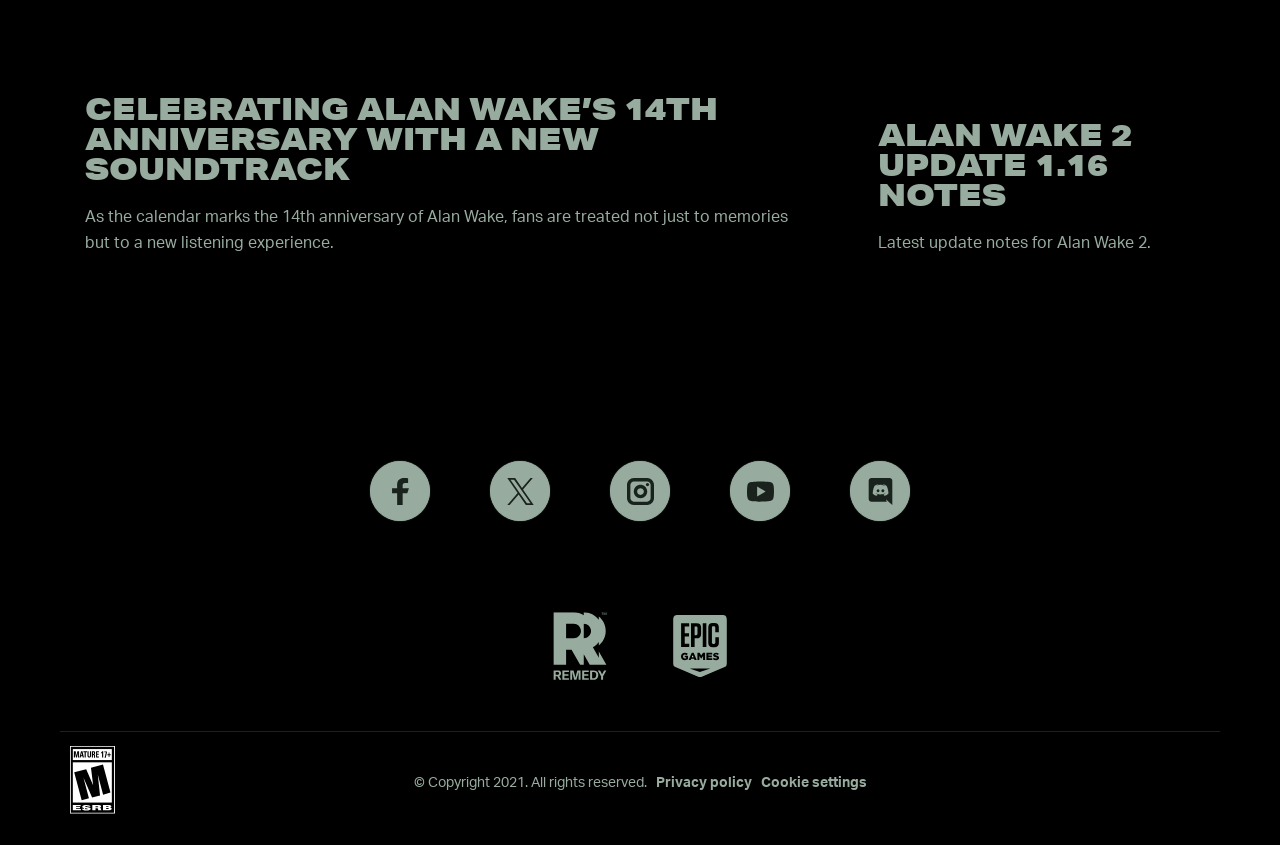How many social media links are present?
We need a detailed and meticulous answer to the question.

The webpage has links to Facebook, Twitter, Instagram, YouTube, and Discord, which are all social media platforms. Therefore, there are 5 social media links present.